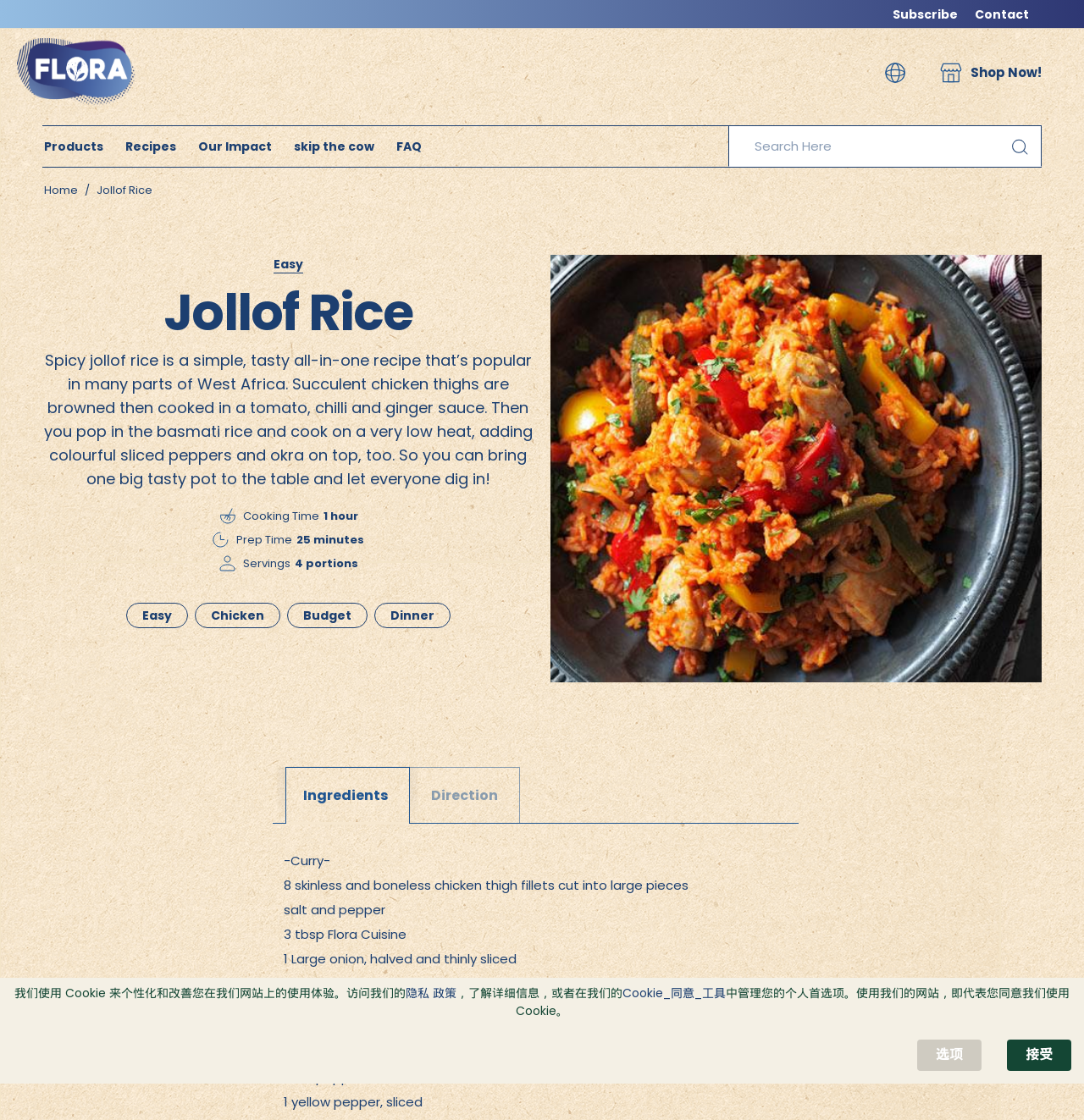How many servings does the Jollof Rice recipe yield?
Carefully analyze the image and provide a detailed answer to the question.

I found the serving size by looking at the recipe details section, where it is listed as 'Servings' with a value of '4 portions'.